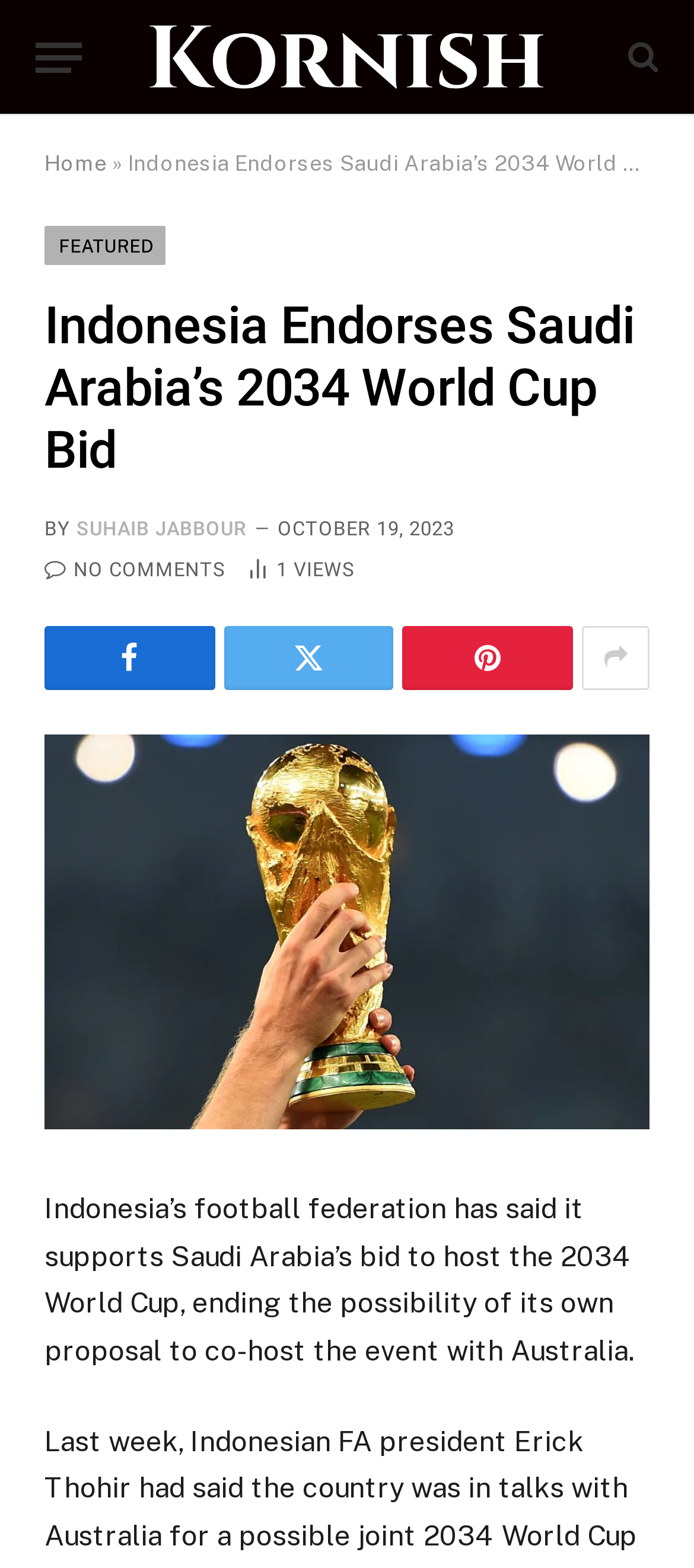Please provide a detailed answer to the question below based on the screenshot: 
How many article views are there?

The number of article views is mentioned below the title of the article. The text '1 Article Views' indicates that there is one view of the article.